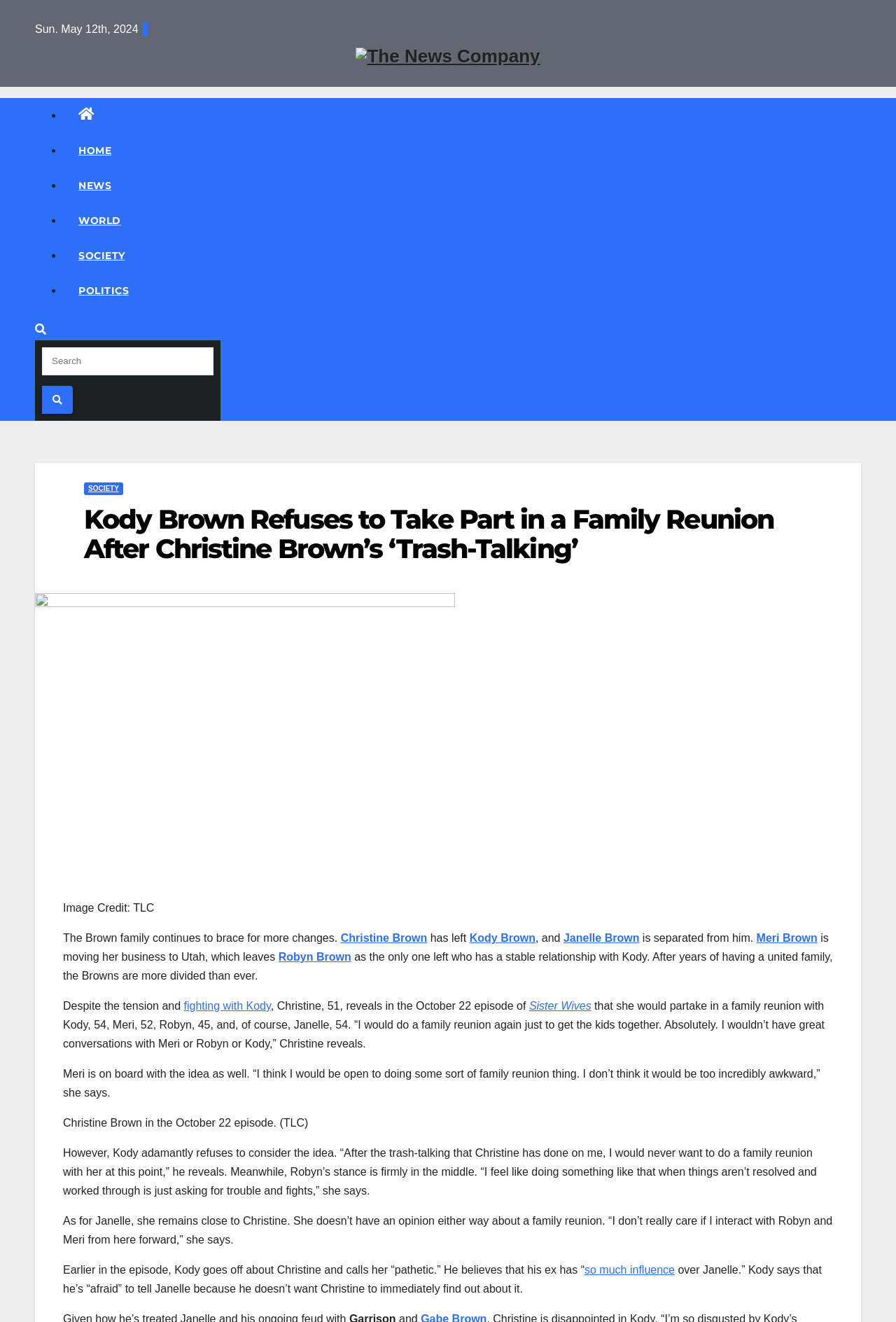Determine the bounding box coordinates of the UI element that matches the following description: "Contact Us". The coordinates should be four float numbers between 0 and 1 in the format [left, top, right, bottom].

None